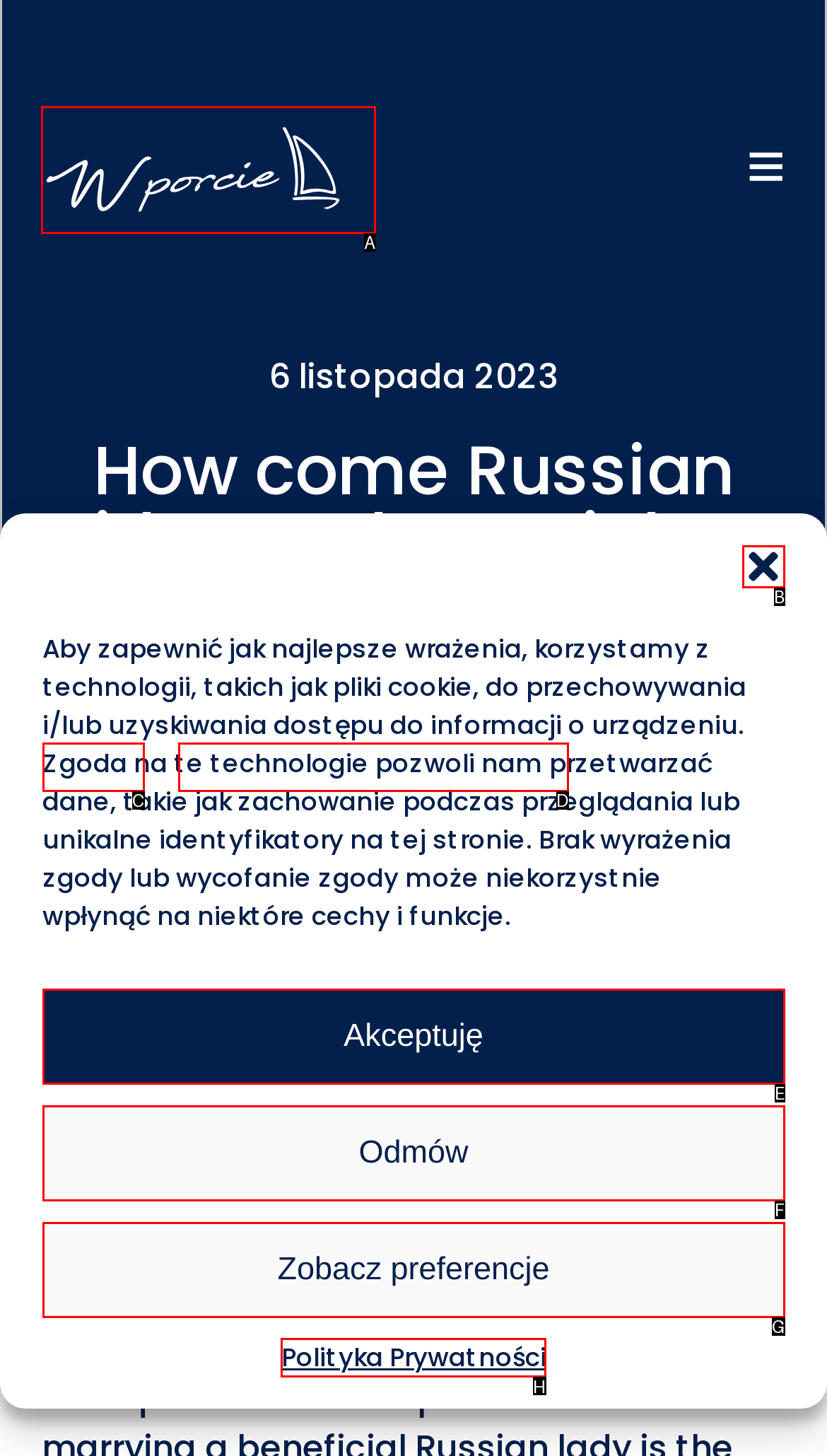Tell me the correct option to click for this task: view Polityka Prywatności
Write down the option's letter from the given choices.

H